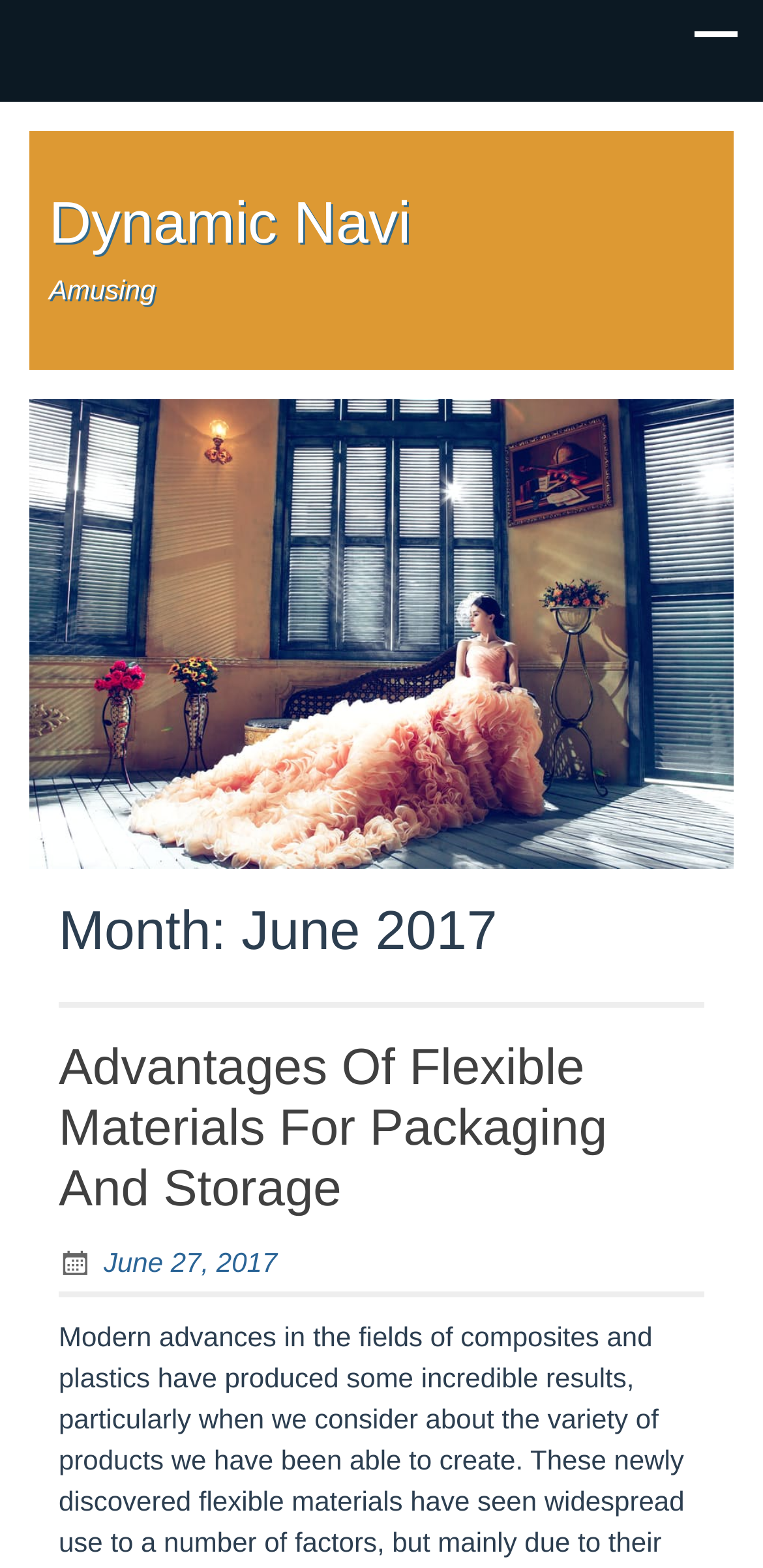What is the purpose of the image on the webpage?
Can you provide a detailed and comprehensive answer to the question?

I inferred the answer by noticing that the image element does not have any descriptive text or alternative text, suggesting that it is used for decorative purposes.